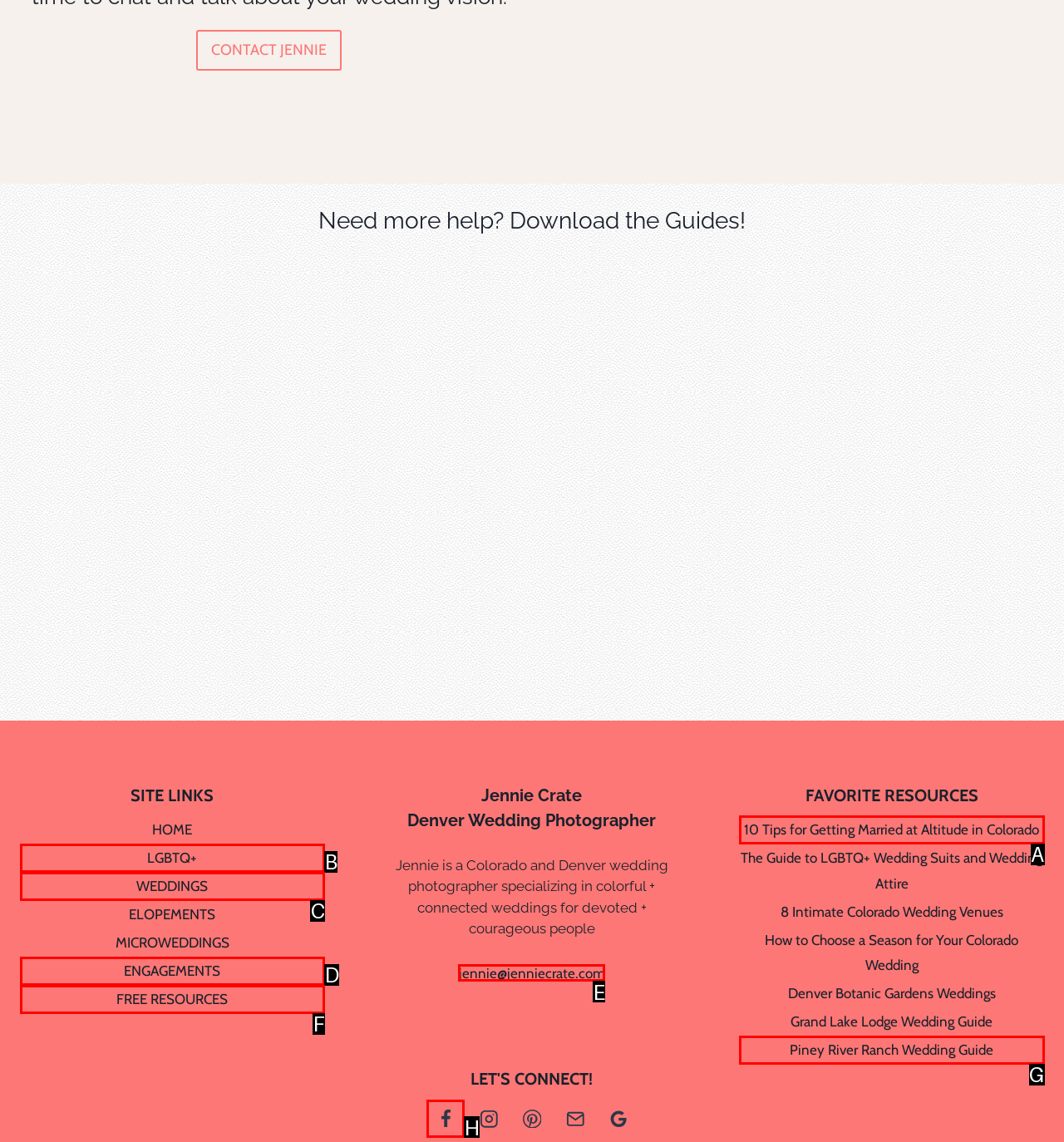Determine the HTML element that best aligns with the description: FREE RESOURCES
Answer with the appropriate letter from the listed options.

F